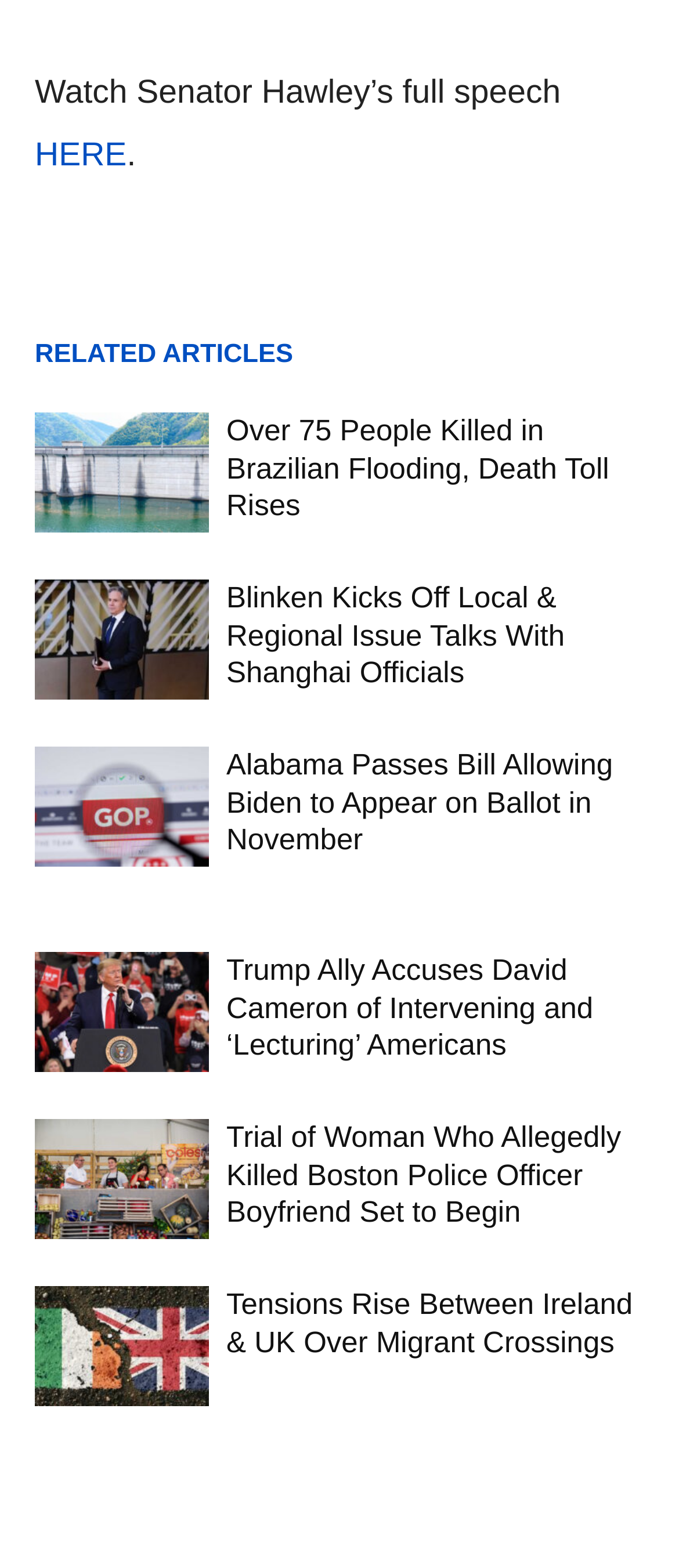Locate the bounding box coordinates of the element's region that should be clicked to carry out the following instruction: "Go to the GOV.SI homepage". The coordinates need to be four float numbers between 0 and 1, i.e., [left, top, right, bottom].

None